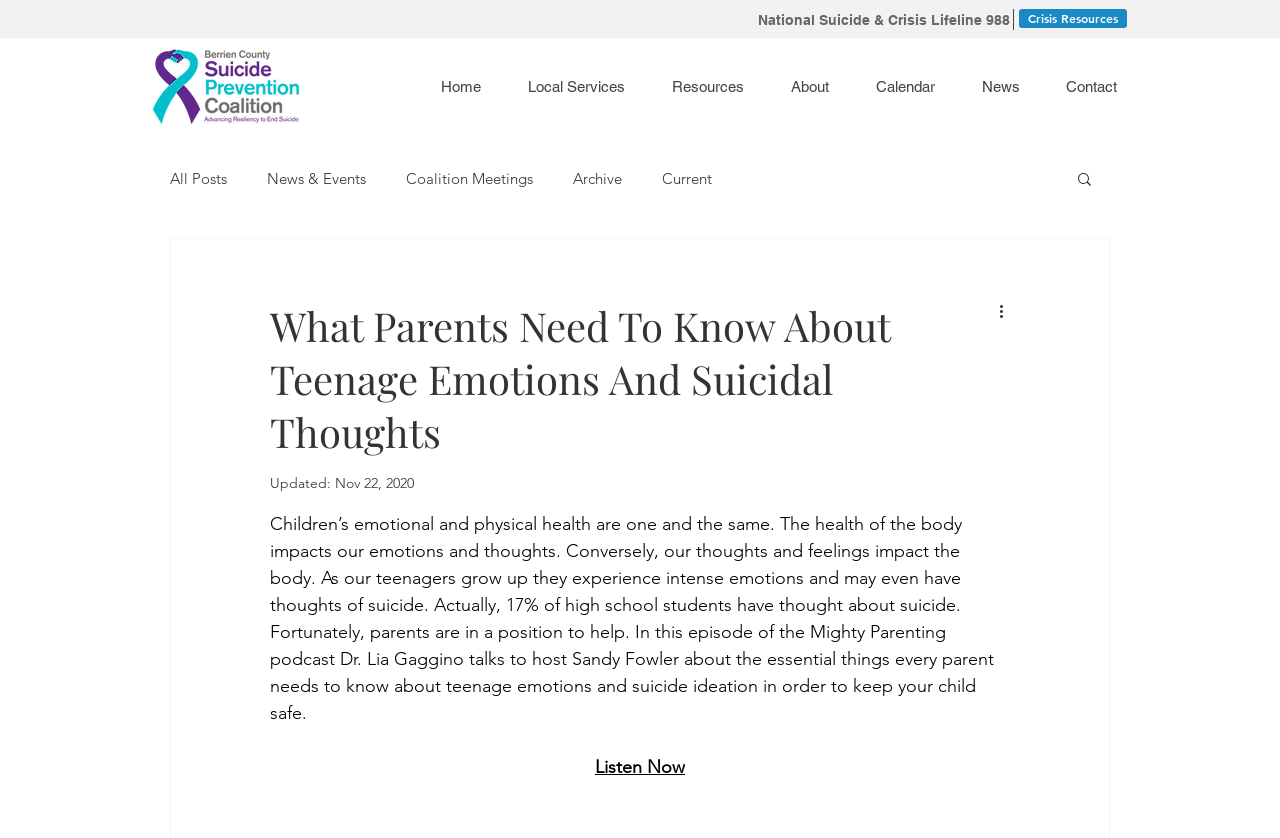Pinpoint the bounding box coordinates of the element you need to click to execute the following instruction: "Check the Cartoon: Cortland". The bounding box should be represented by four float numbers between 0 and 1, in the format [left, top, right, bottom].

None